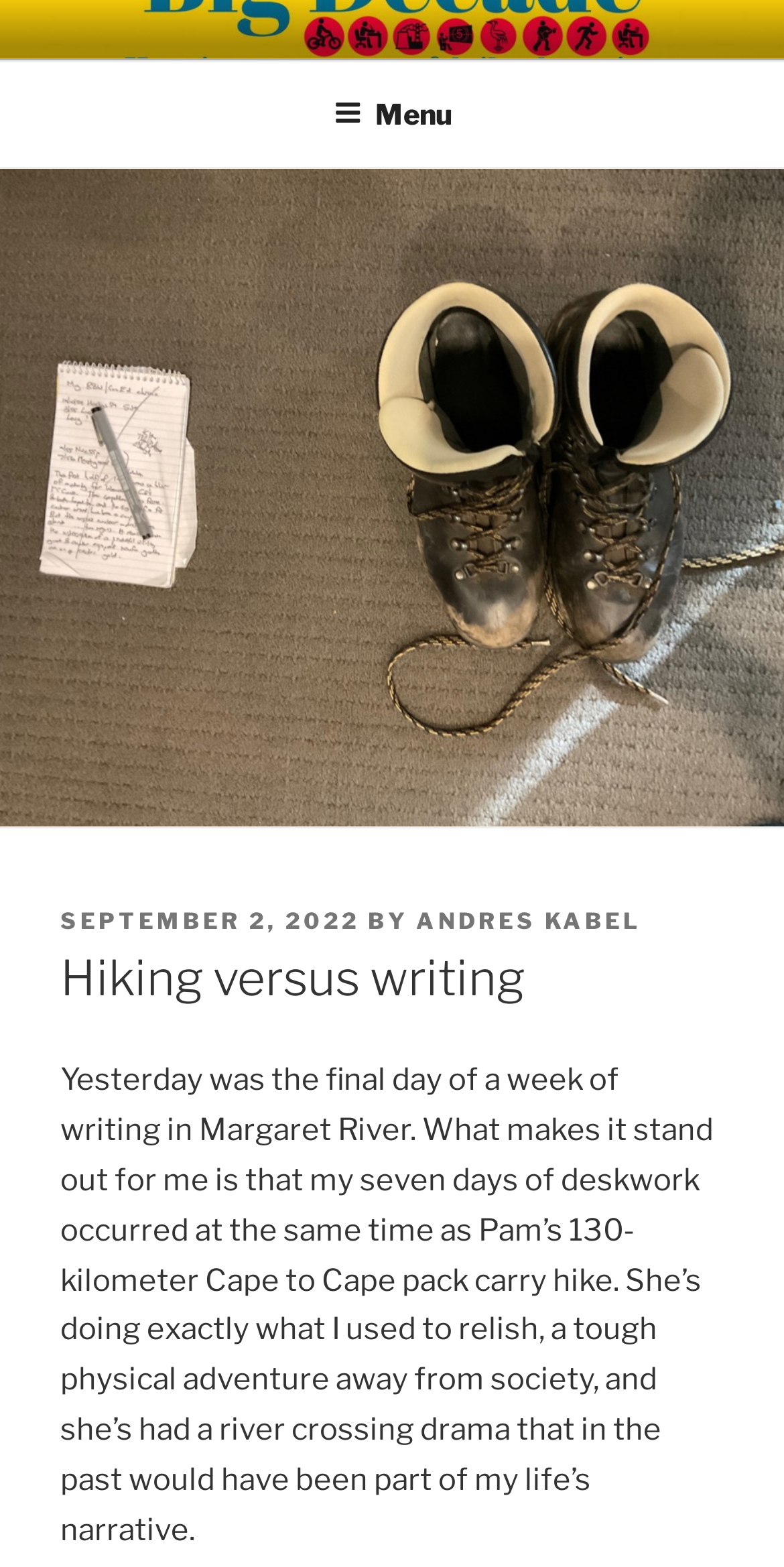What is the headline of the webpage?

Hiking versus writing